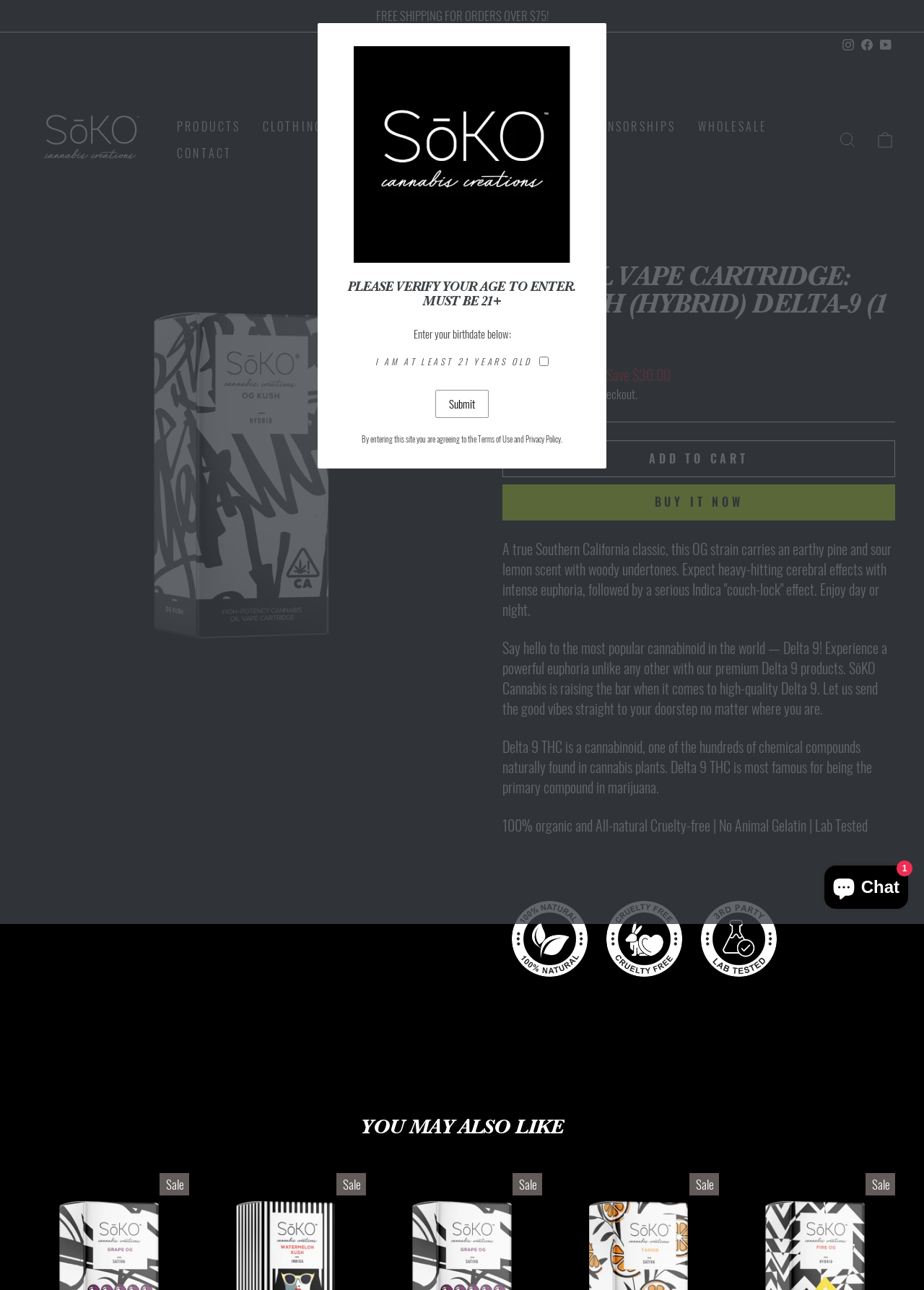Pinpoint the bounding box coordinates of the element that must be clicked to accomplish the following instruction: "Add to cart". The coordinates should be in the format of four float numbers between 0 and 1, i.e., [left, top, right, bottom].

[0.544, 0.341, 0.969, 0.37]